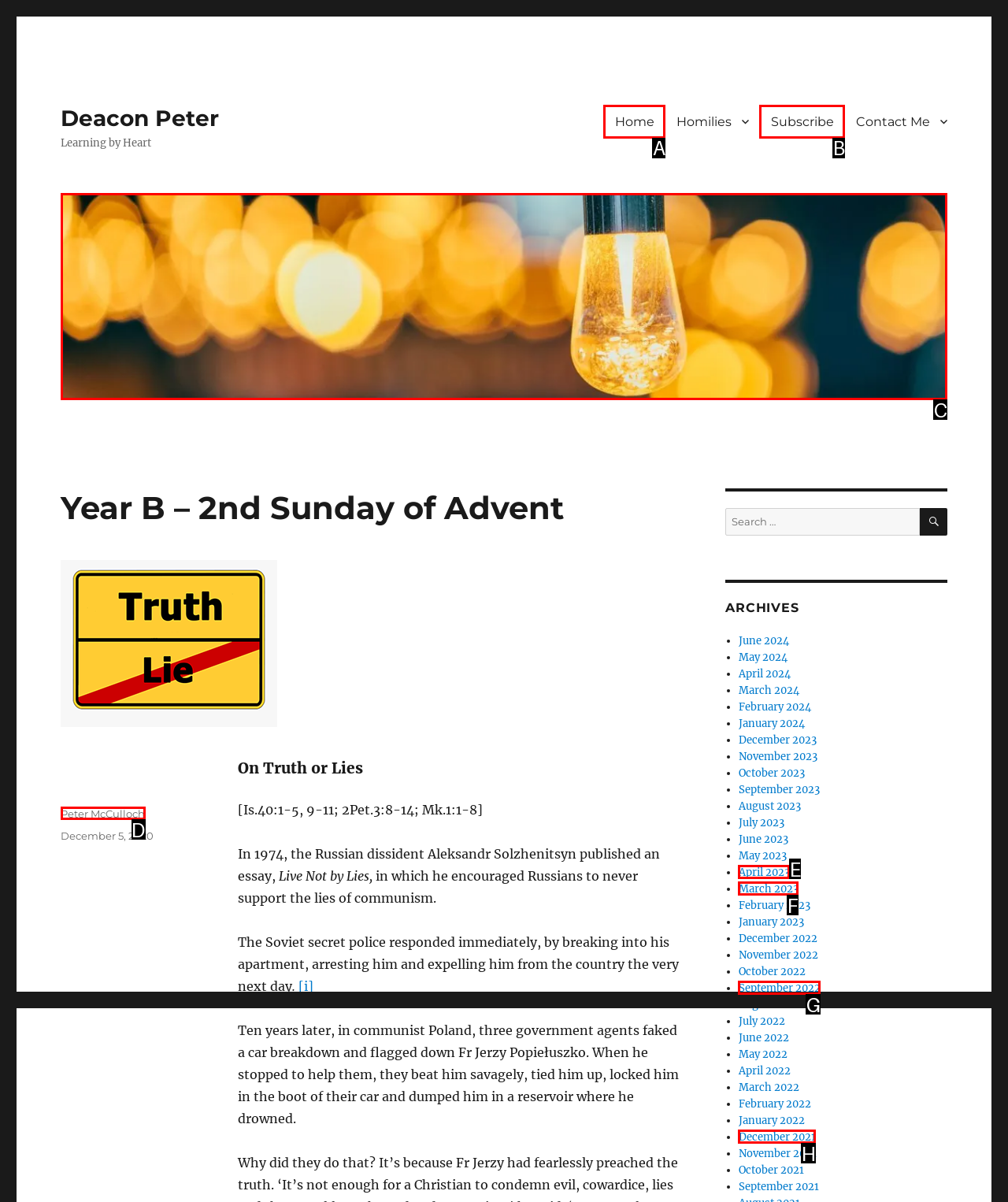Select the letter that corresponds to this element description: Home
Answer with the letter of the correct option directly.

A